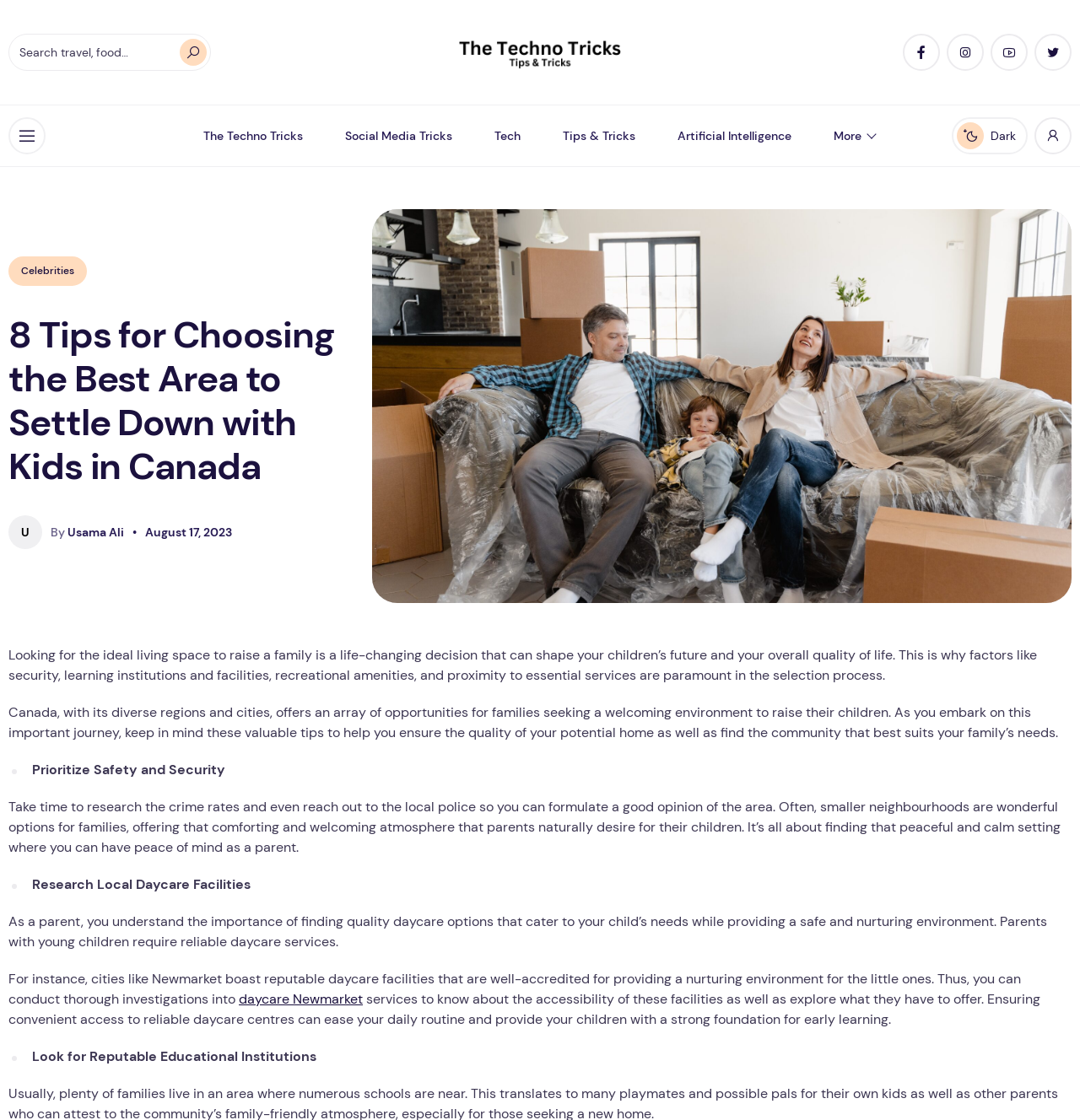Can you give a comprehensive explanation to the question given the content of the image?
What is the date of the article?

I found the date of the article by reading the text 'August 17, 2023' next to the author's name, which indicates the publication date of the article.